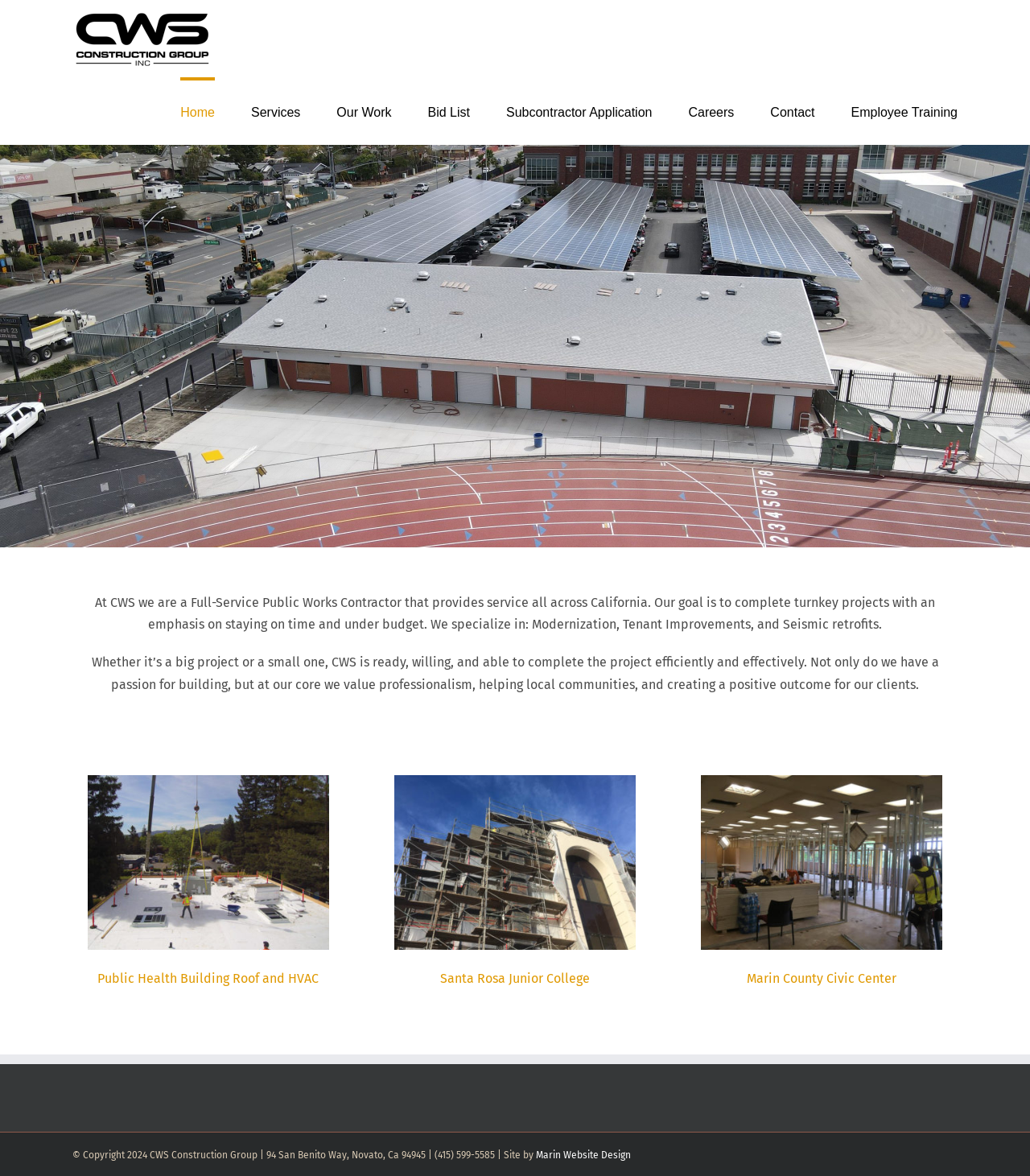Please identify the bounding box coordinates of the area that needs to be clicked to follow this instruction: "Click the CWS Construction Logo".

[0.07, 0.007, 0.206, 0.059]